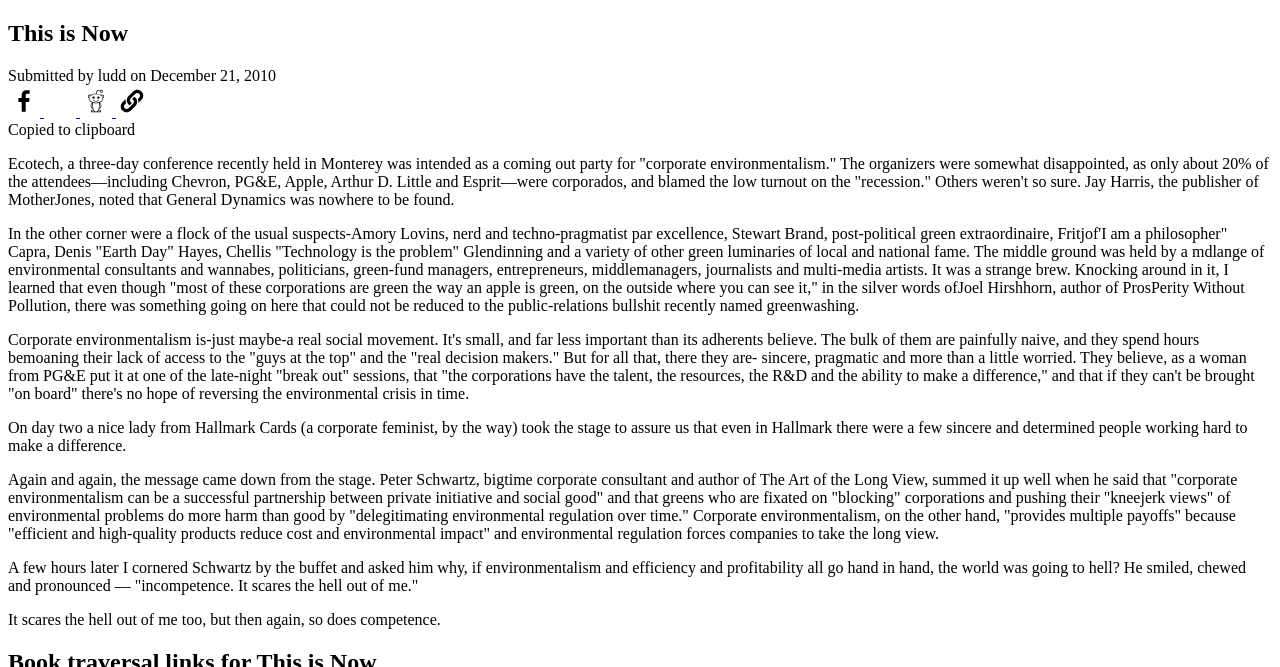Answer with a single word or phrase: 
What is the topic of the conference mentioned in the article?

Ecotech